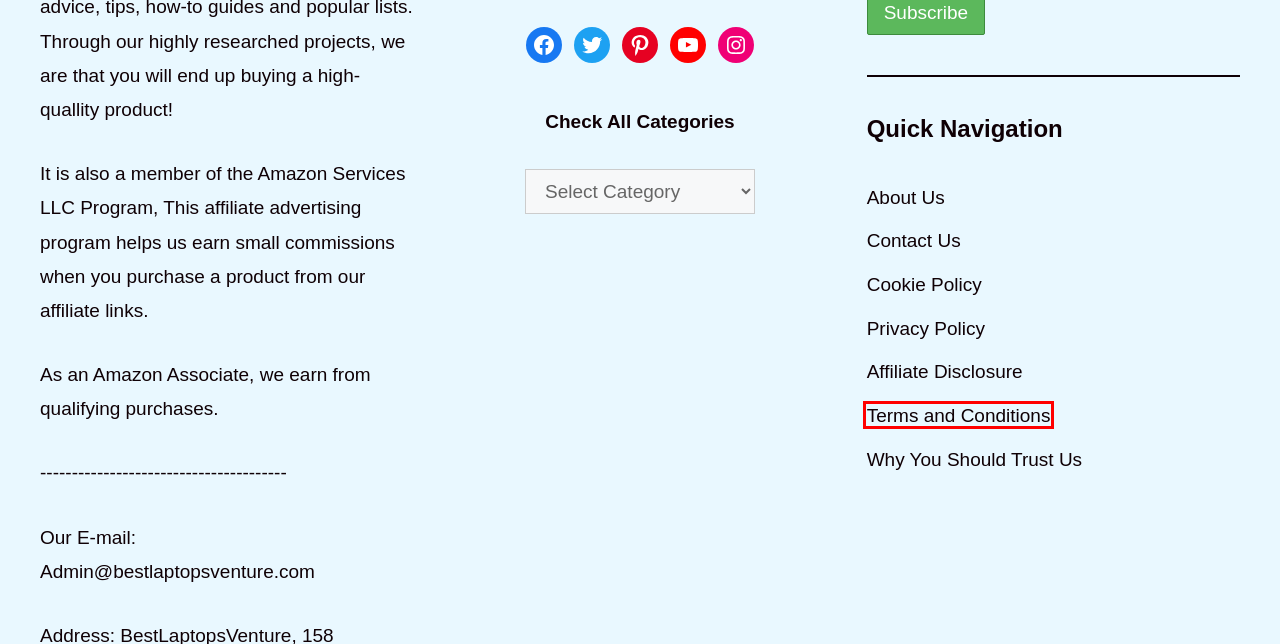You are presented with a screenshot of a webpage with a red bounding box. Select the webpage description that most closely matches the new webpage after clicking the element inside the red bounding box. The options are:
A. Cookie Policy | Best Laptops Venture
B. BestLaptopsVenture: Why You Should Trust Us | Best Laptops Venture
C. Privacy Policy | Best Laptops Venture
D. Contact us | Best Laptops Venture
E. Terms and Conditions | Best Laptops Venture
F. Affiliate Disclosure | Best Laptops Venture
G. About Us | Best Laptops Venture
H. How Many Watts Does a Laptop Consume?

E